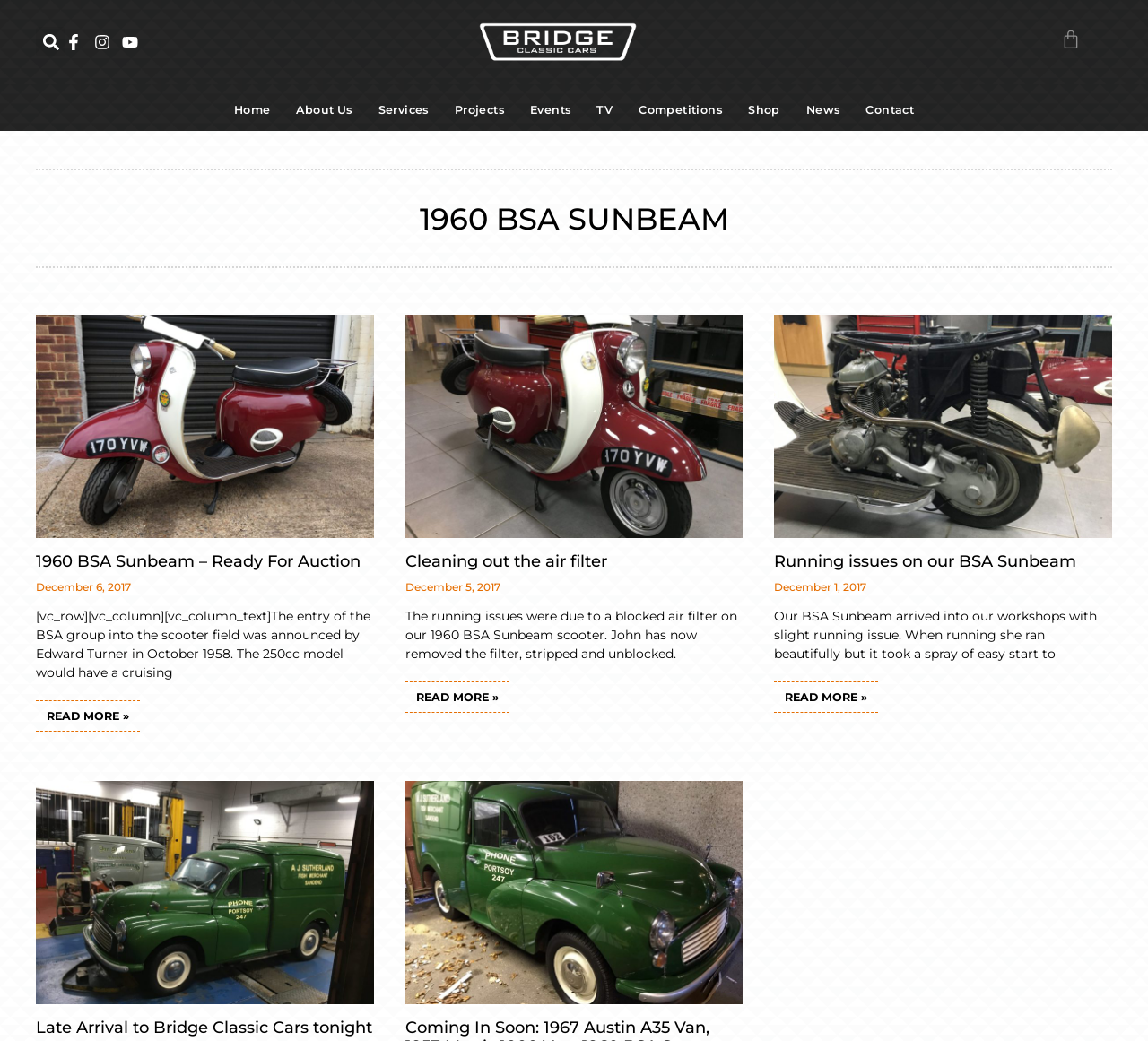For the given element description Cleaning out the air filter, determine the bounding box coordinates of the UI element. The coordinates should follow the format (top-left x, top-left y, bottom-right x, bottom-right y) and be within the range of 0 to 1.

[0.353, 0.53, 0.529, 0.549]